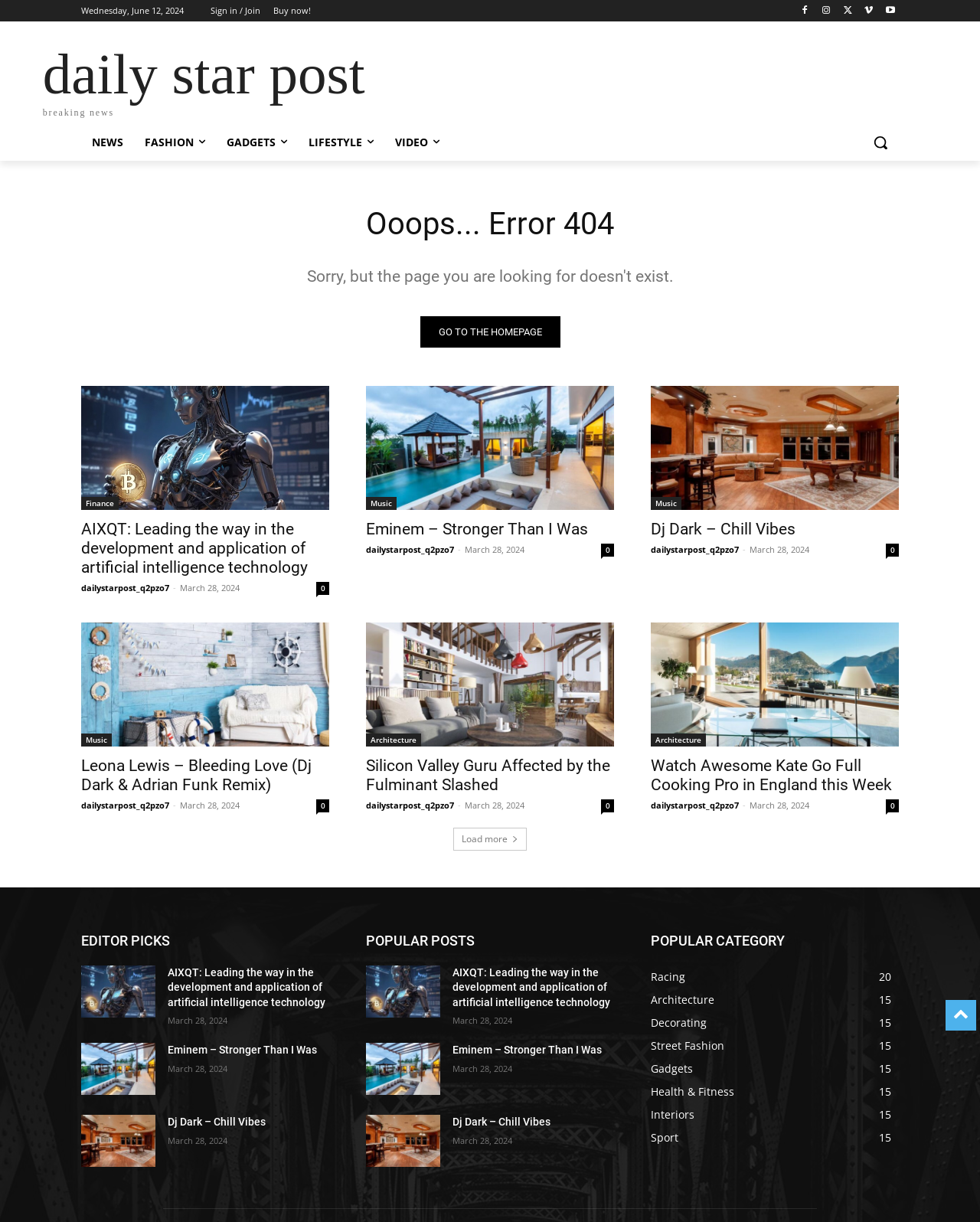Determine the bounding box coordinates of the region that needs to be clicked to achieve the task: "Go to the homepage".

[0.429, 0.259, 0.571, 0.284]